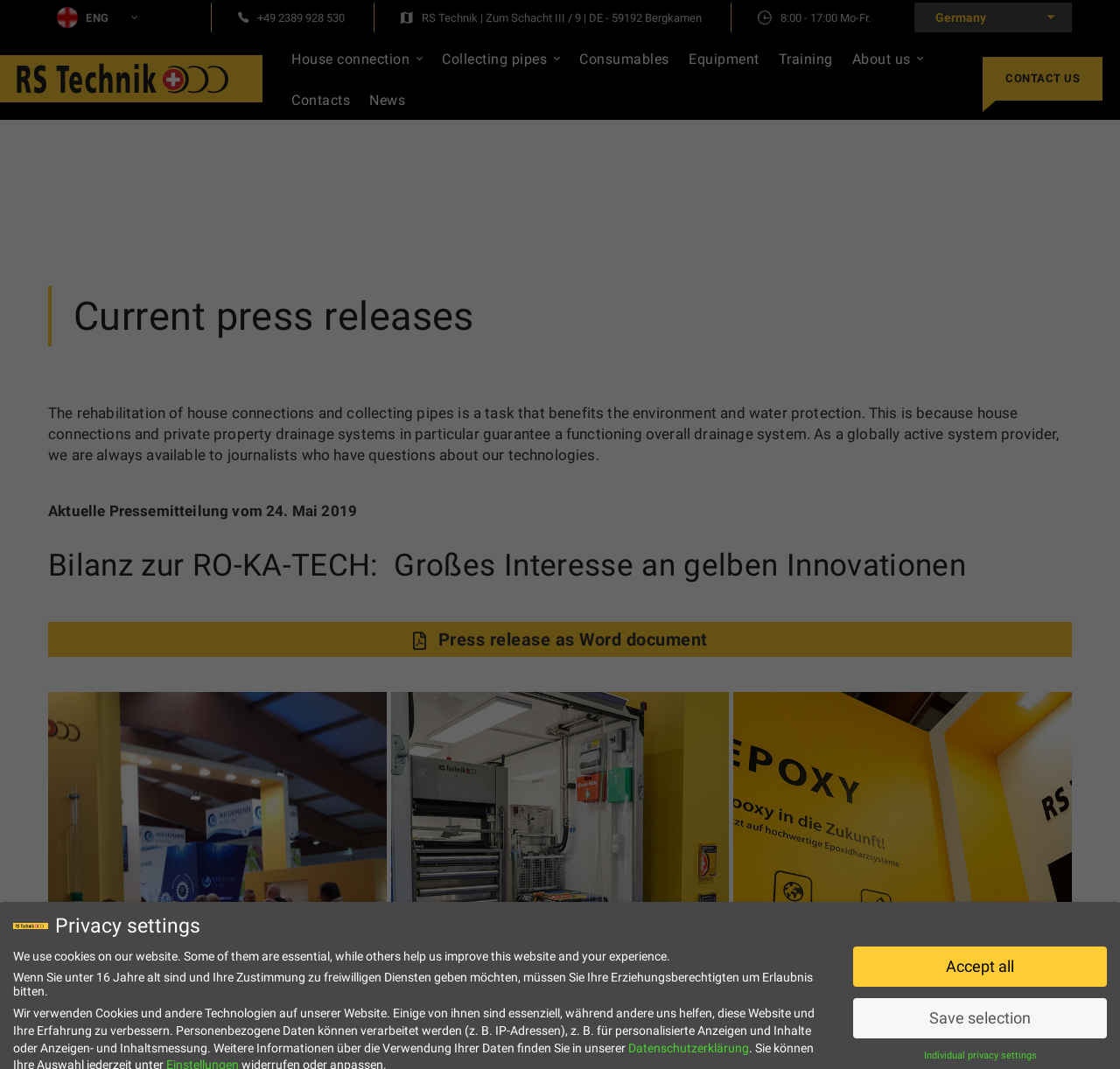Locate the bounding box coordinates of the element that needs to be clicked to carry out the instruction: "Read more about the BNT ecosystem". The coordinates should be given as four float numbers ranging from 0 to 1, i.e., [left, top, right, bottom].

None